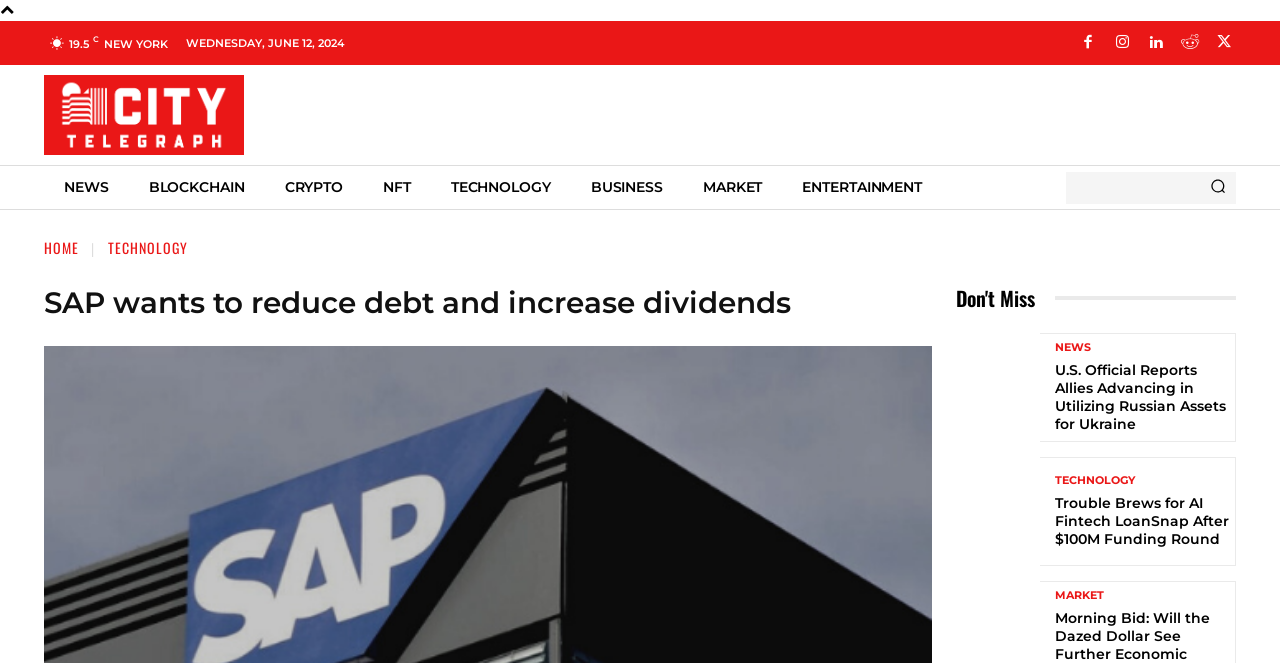Find the bounding box coordinates for the area that should be clicked to accomplish the instruction: "Search for something".

[0.833, 0.259, 0.966, 0.308]